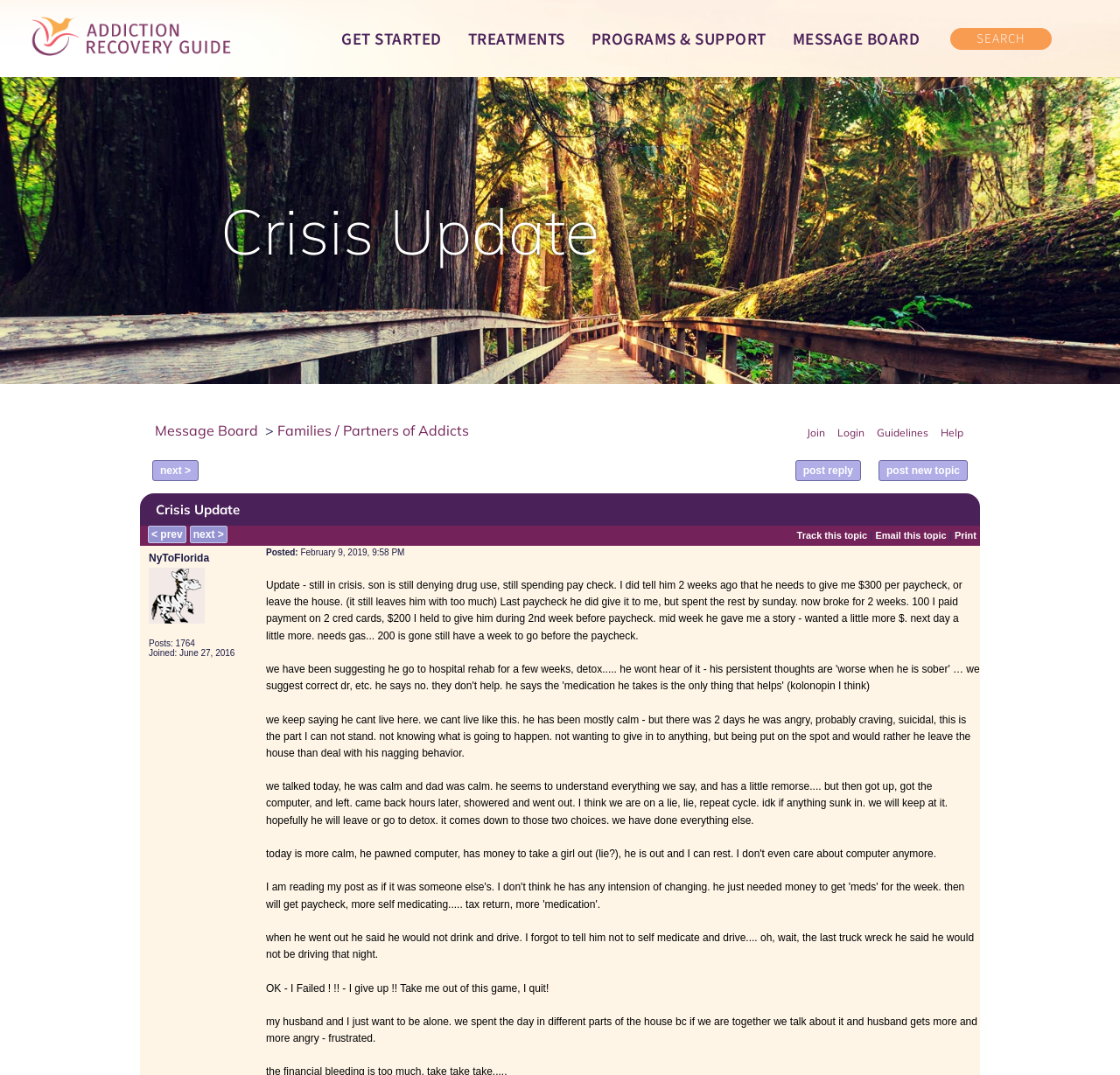Given the element description "Families / Partners of Addicts", identify the bounding box of the corresponding UI element.

[0.248, 0.392, 0.419, 0.408]